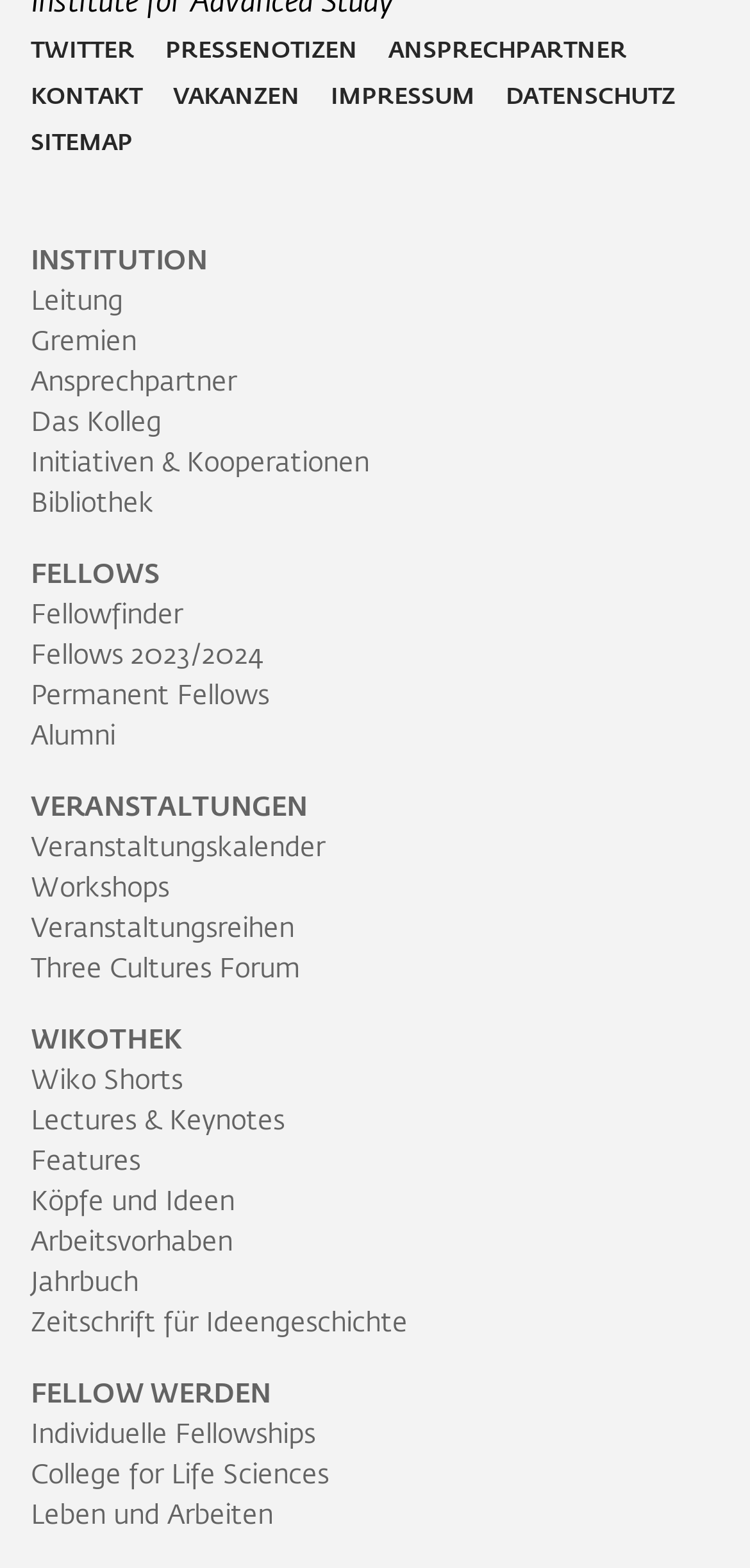Please specify the bounding box coordinates in the format (top-left x, top-left y, bottom-right x, bottom-right y), with values ranging from 0 to 1. Identify the bounding box for the UI component described as follows: Ansprechpartner

[0.518, 0.025, 0.836, 0.04]